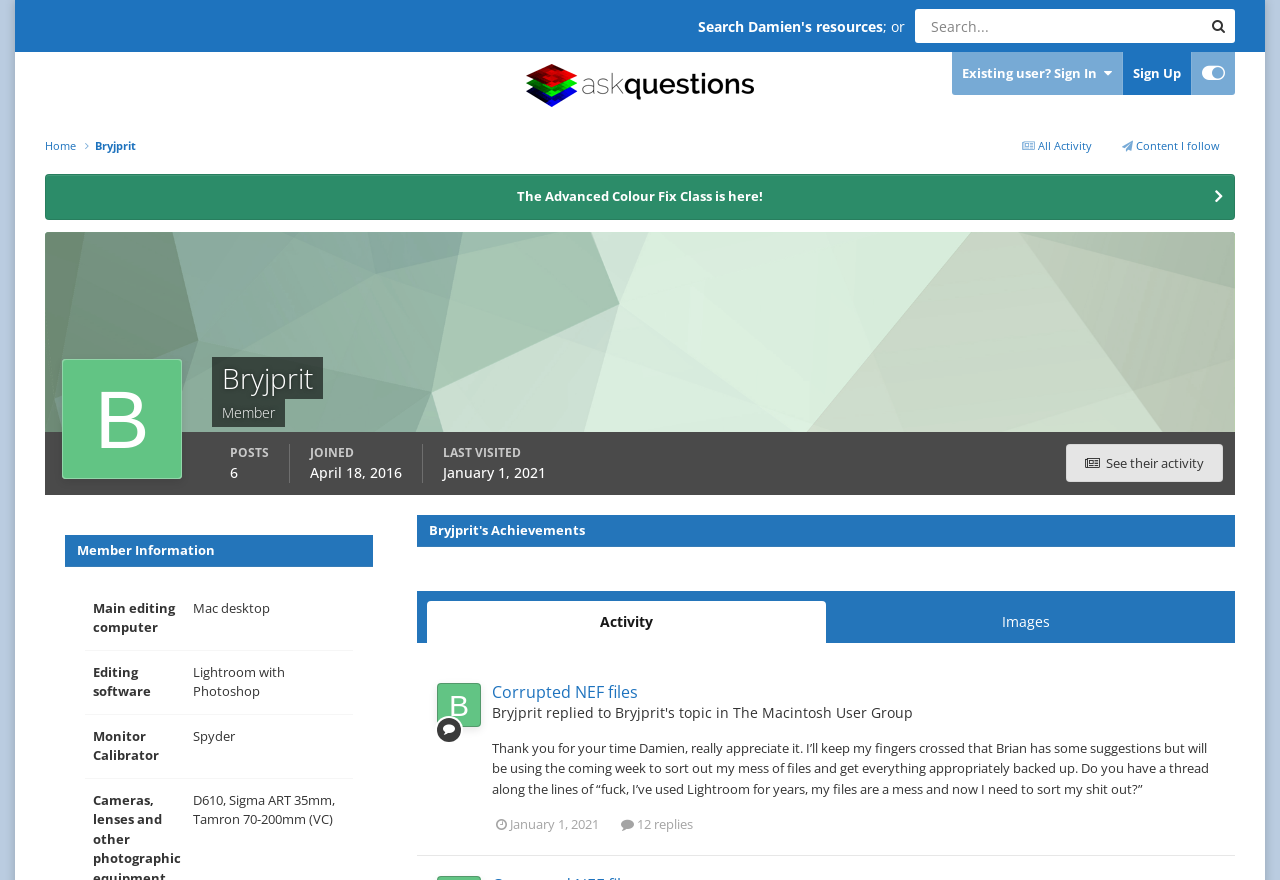Determine the bounding box coordinates of the UI element that matches the following description: "Bryjprit". The coordinates should be four float numbers between 0 and 1 in the format [left, top, right, bottom].

[0.384, 0.799, 0.423, 0.82]